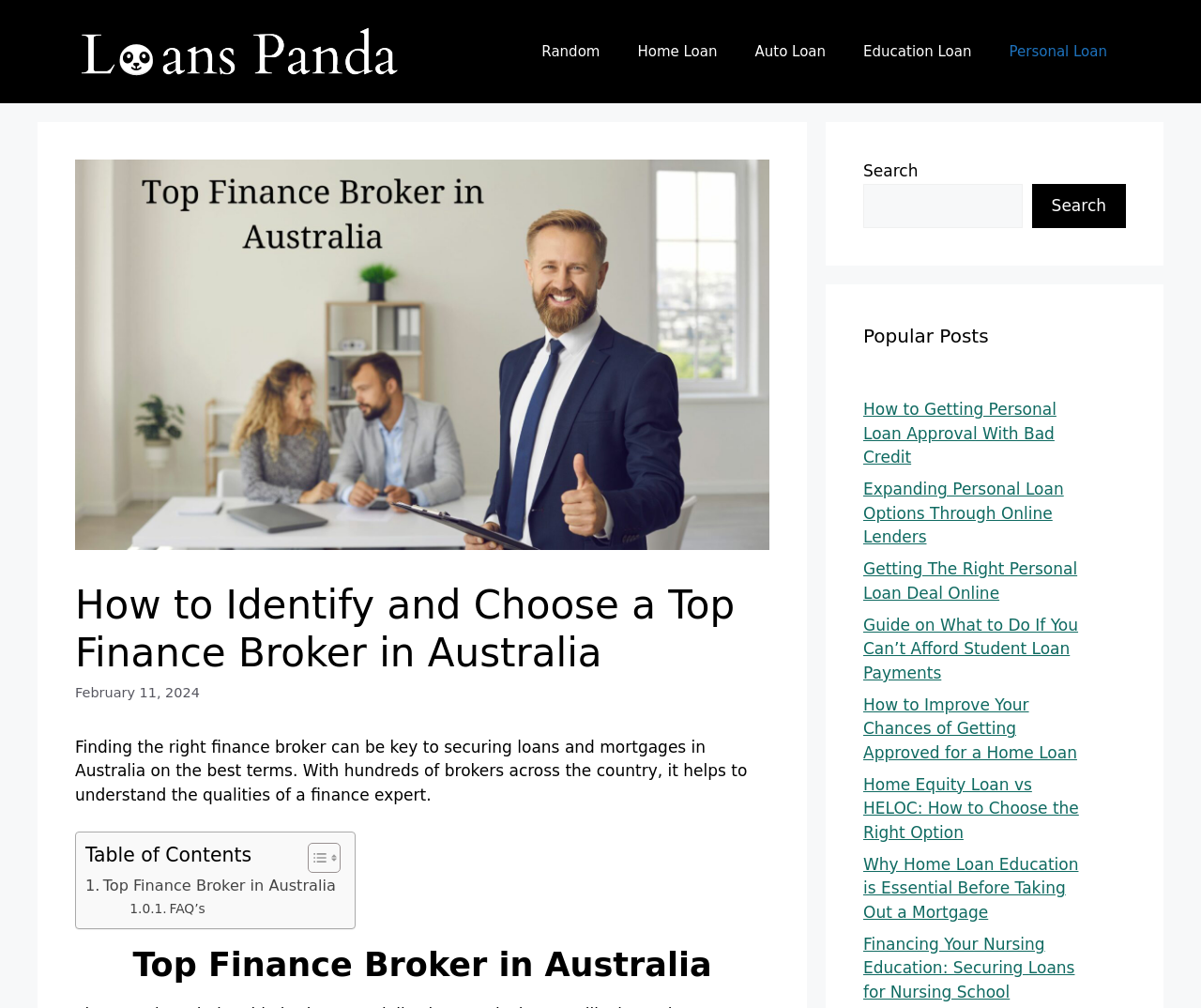Please find the bounding box coordinates for the clickable element needed to perform this instruction: "Search for a topic".

[0.719, 0.182, 0.851, 0.226]